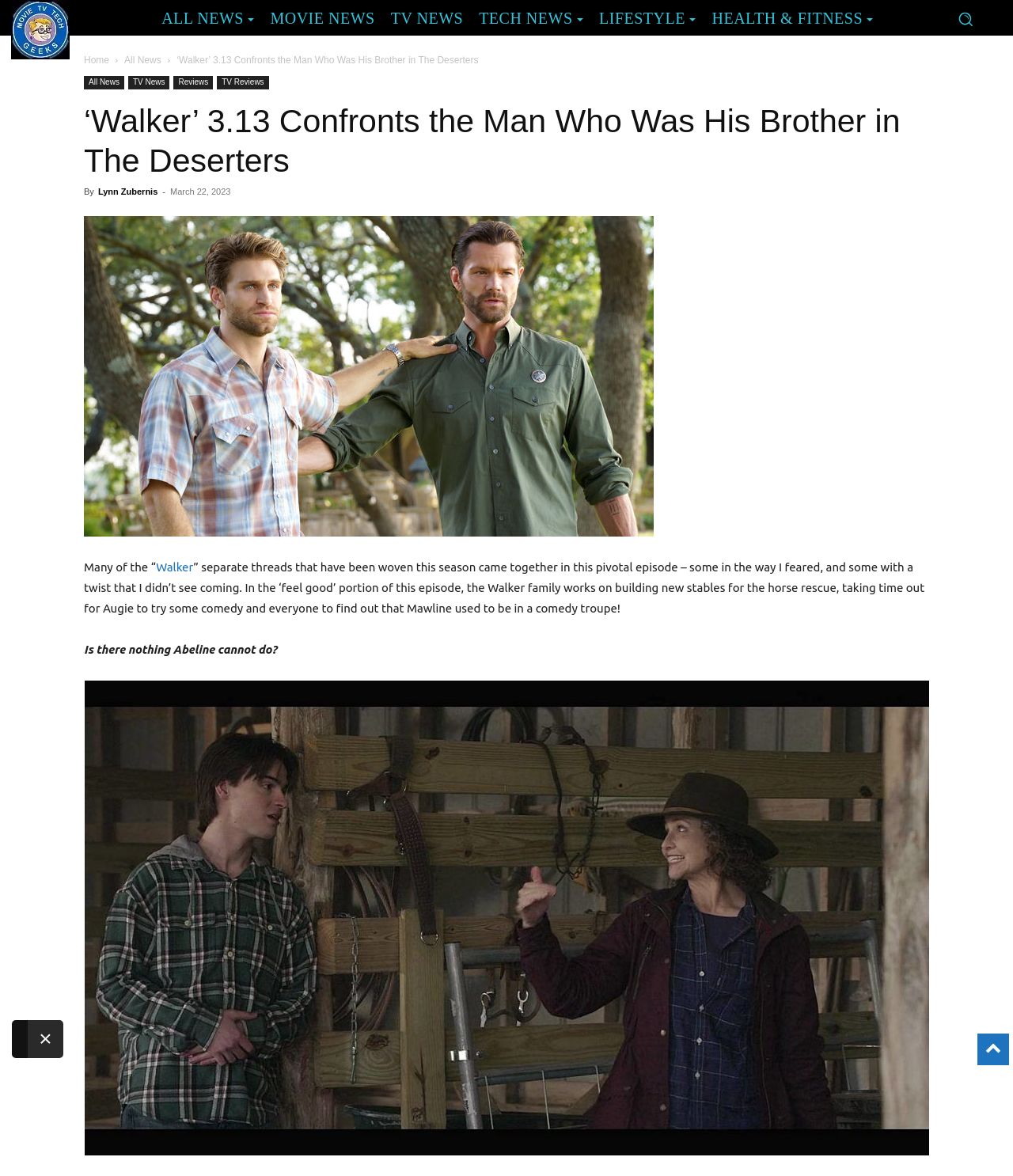Locate the bounding box coordinates of the element that should be clicked to execute the following instruction: "Go to Home page".

[0.083, 0.046, 0.108, 0.056]